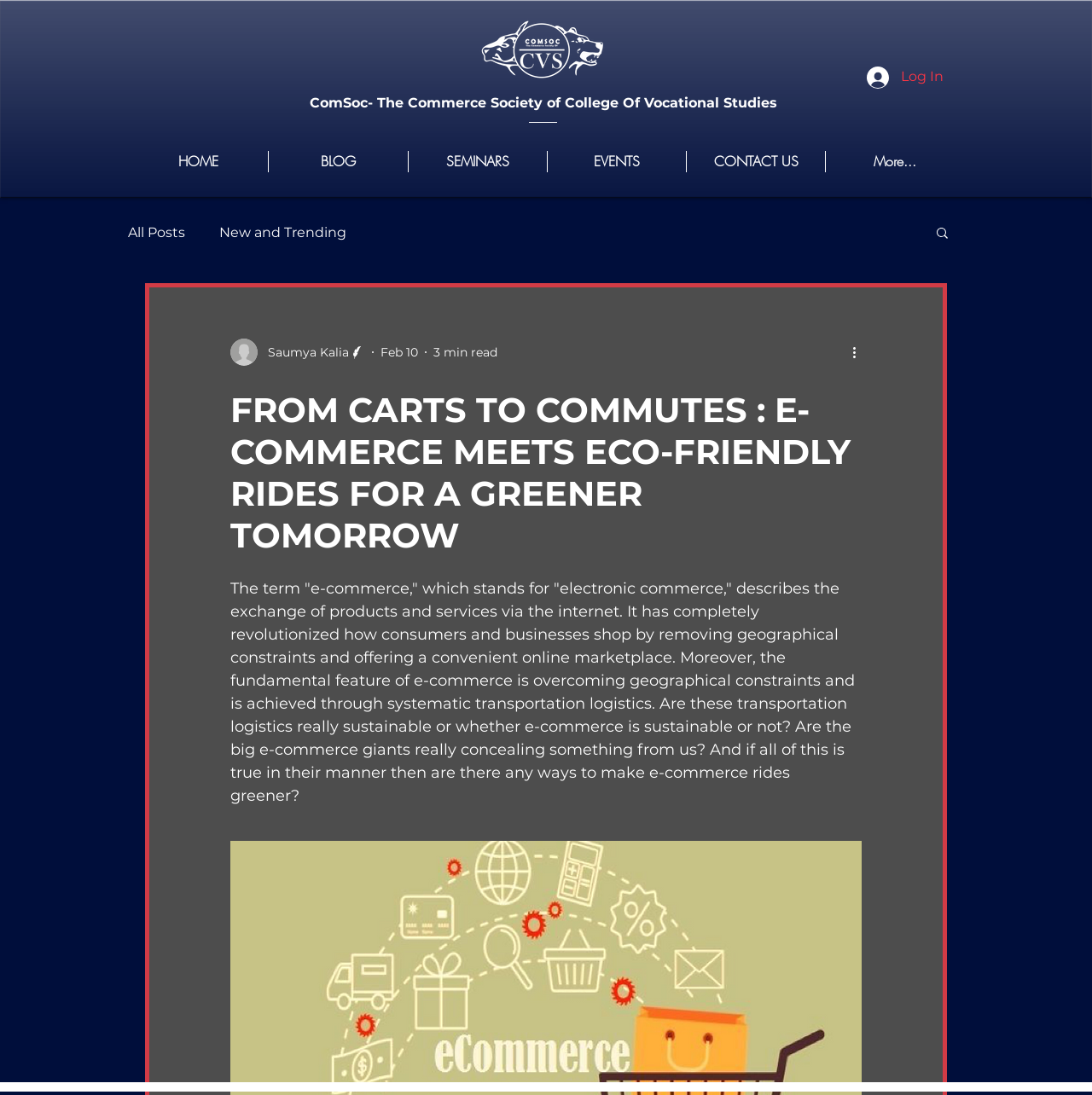Find the bounding box coordinates of the clickable area required to complete the following action: "View the CONTACT US page".

[0.629, 0.138, 0.755, 0.157]